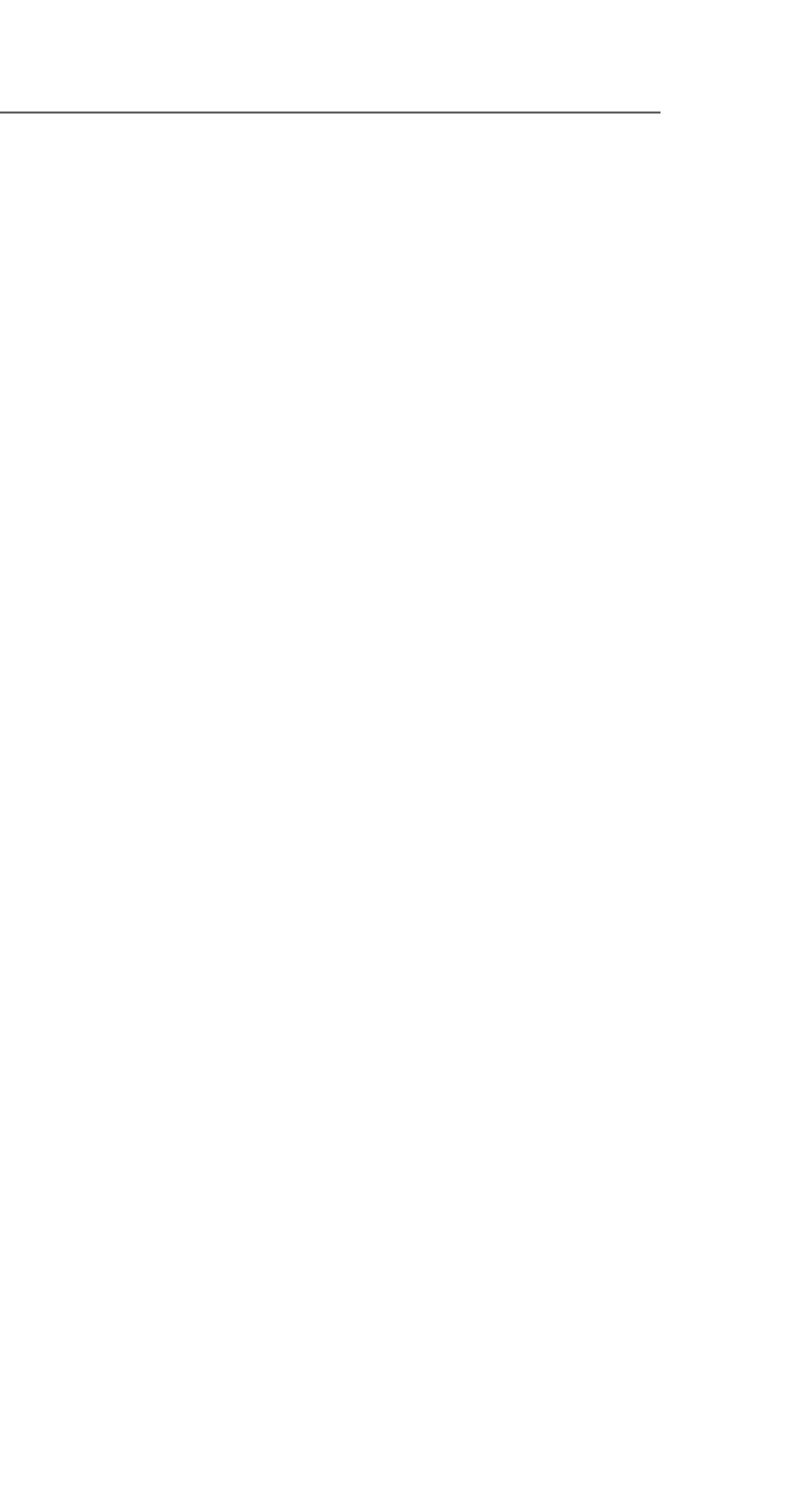Predict the bounding box of the UI element based on the description: "Submit". The coordinates should be four float numbers between 0 and 1, formatted as [left, top, right, bottom].

[0.051, 0.456, 0.769, 0.504]